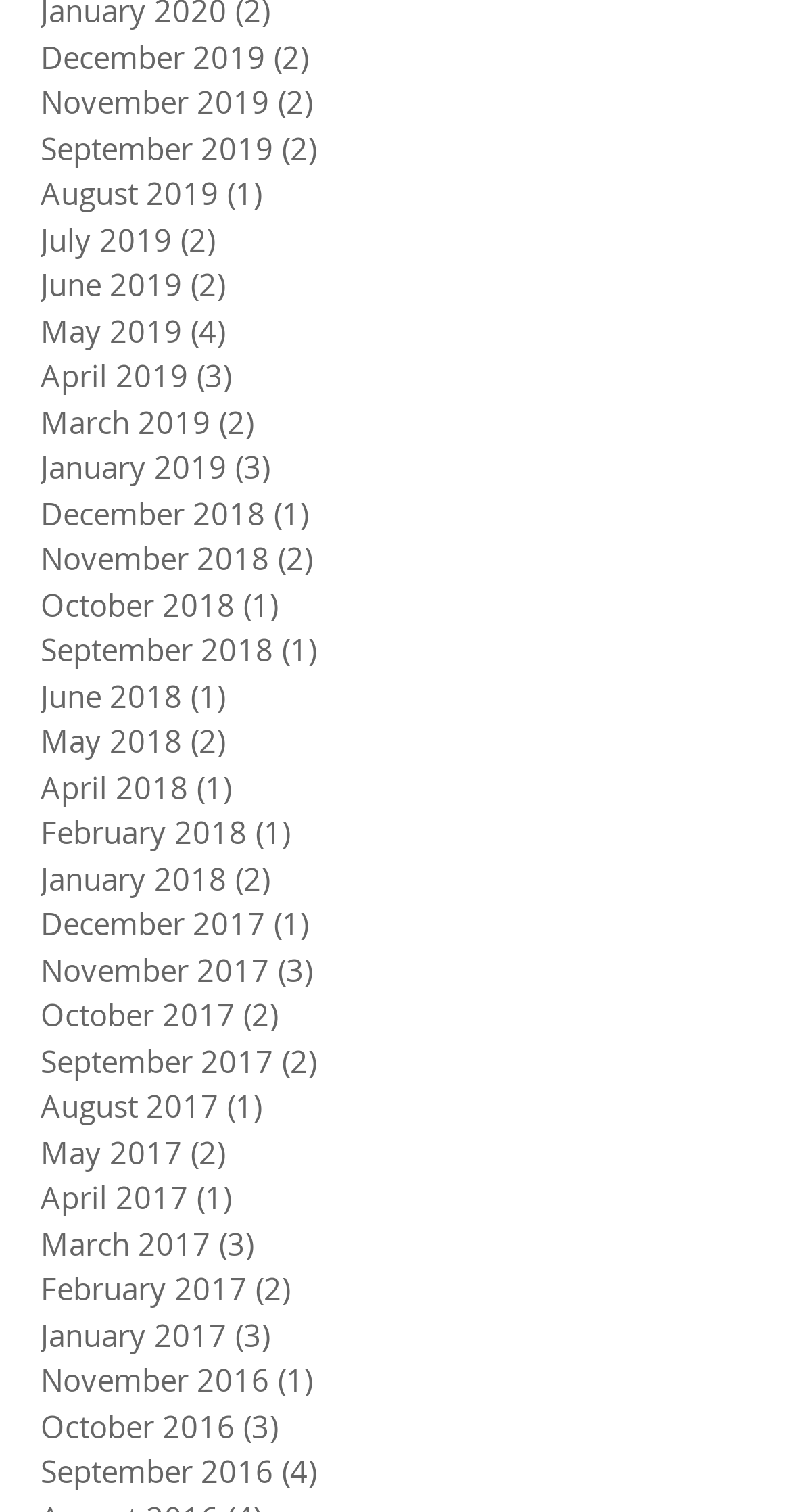Is there a post in June 2018?
Based on the screenshot, provide a one-word or short-phrase response.

Yes